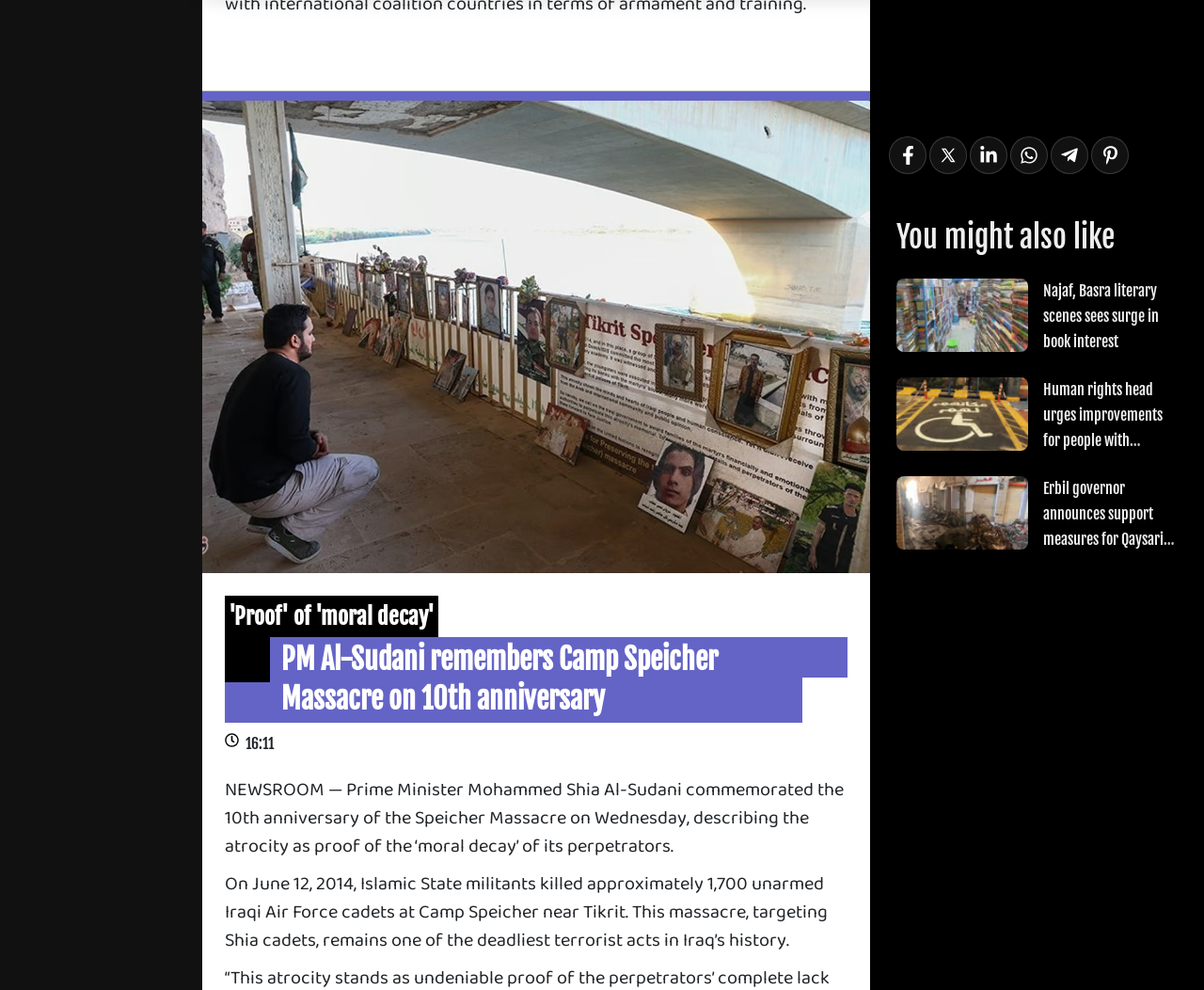Identify the bounding box of the HTML element described as: "title="share on linkedin"".

[0.805, 0.138, 0.837, 0.176]